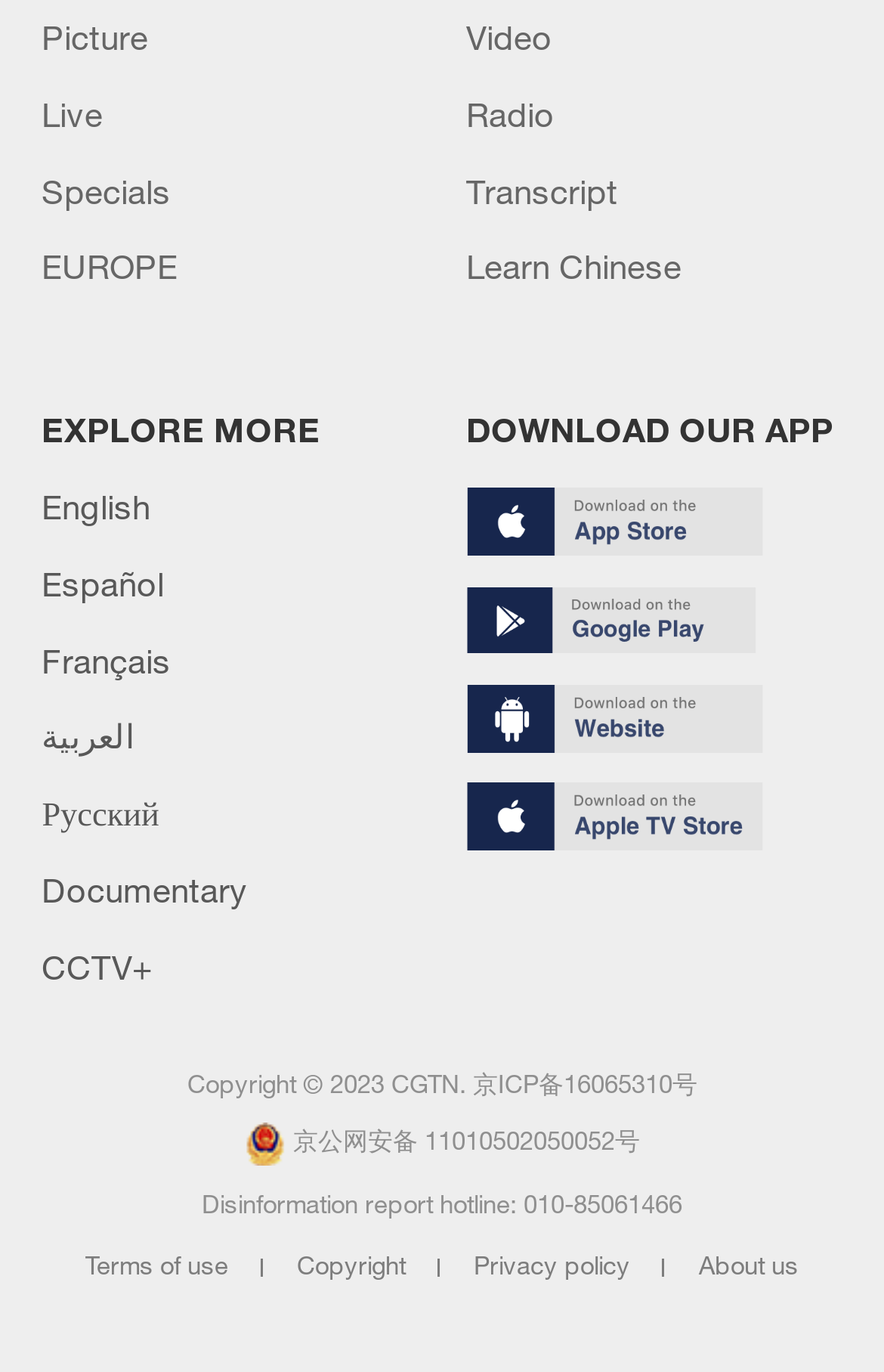What is the purpose of the hotline number provided? Refer to the image and provide a one-word or short phrase answer.

Disinformation report